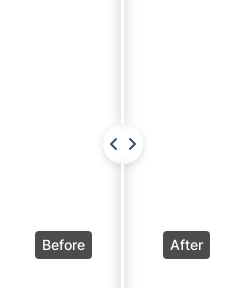What is visible through the oven door?
Based on the image, answer the question with as much detail as possible.

The caption states that the 'transparent door reveals the spotless interior', implying that the interior of the oven is clearly visible through the door and is completely clean.